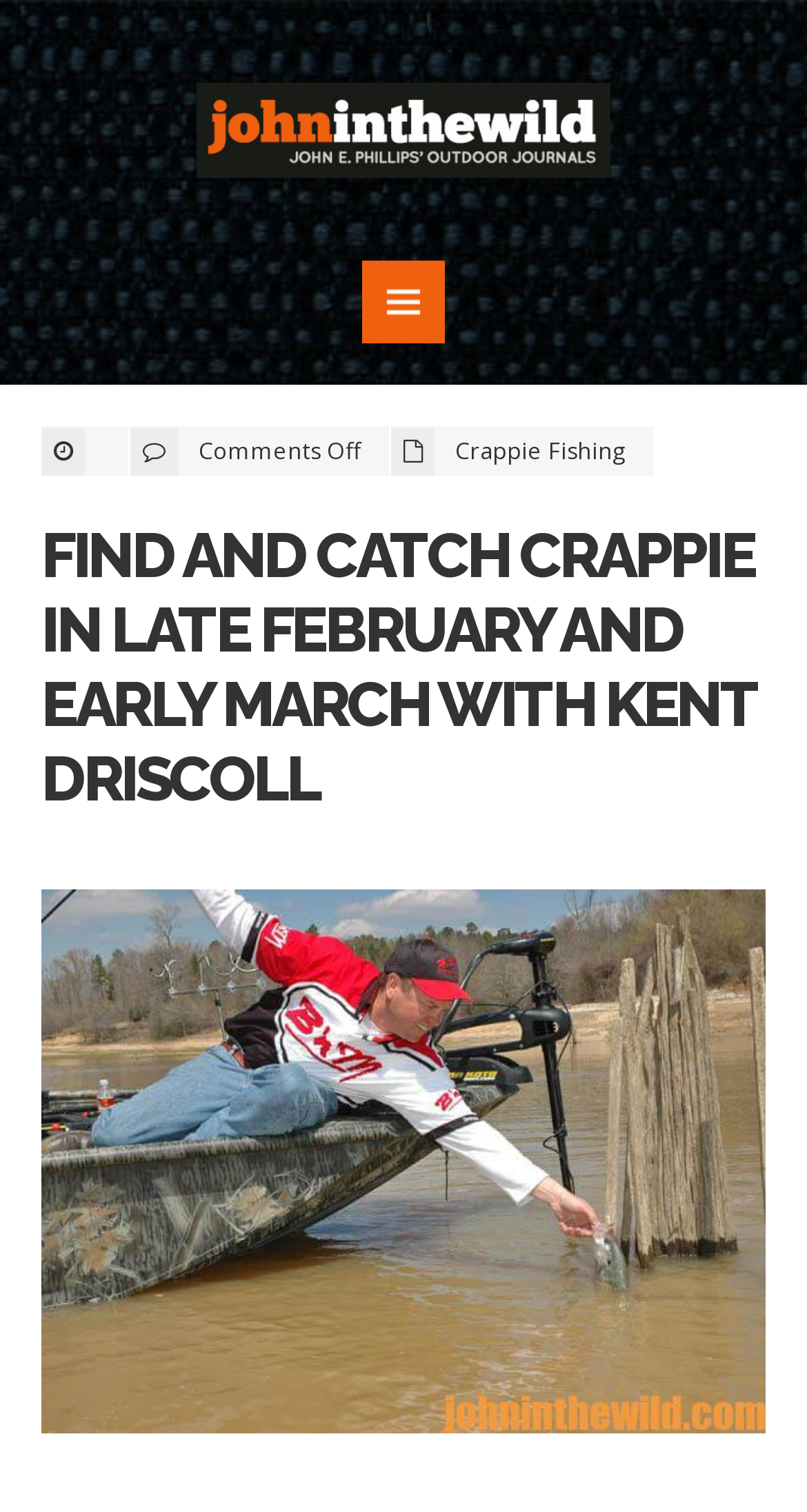Please predict the bounding box coordinates (top-left x, top-left y, bottom-right x, bottom-right y) for the UI element in the screenshot that fits the description: Crappie Fishing

[0.564, 0.287, 0.774, 0.308]